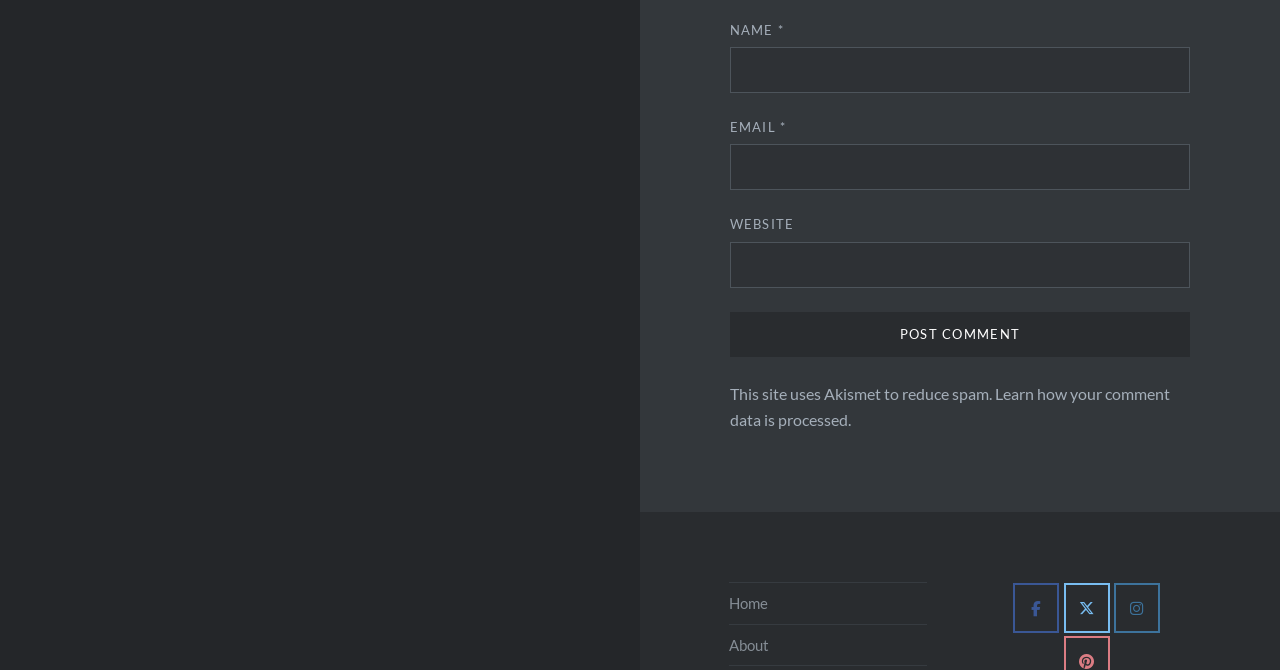Pinpoint the bounding box coordinates of the clickable area necessary to execute the following instruction: "Learn how your comment data is processed". The coordinates should be given as four float numbers between 0 and 1, namely [left, top, right, bottom].

[0.57, 0.573, 0.914, 0.64]